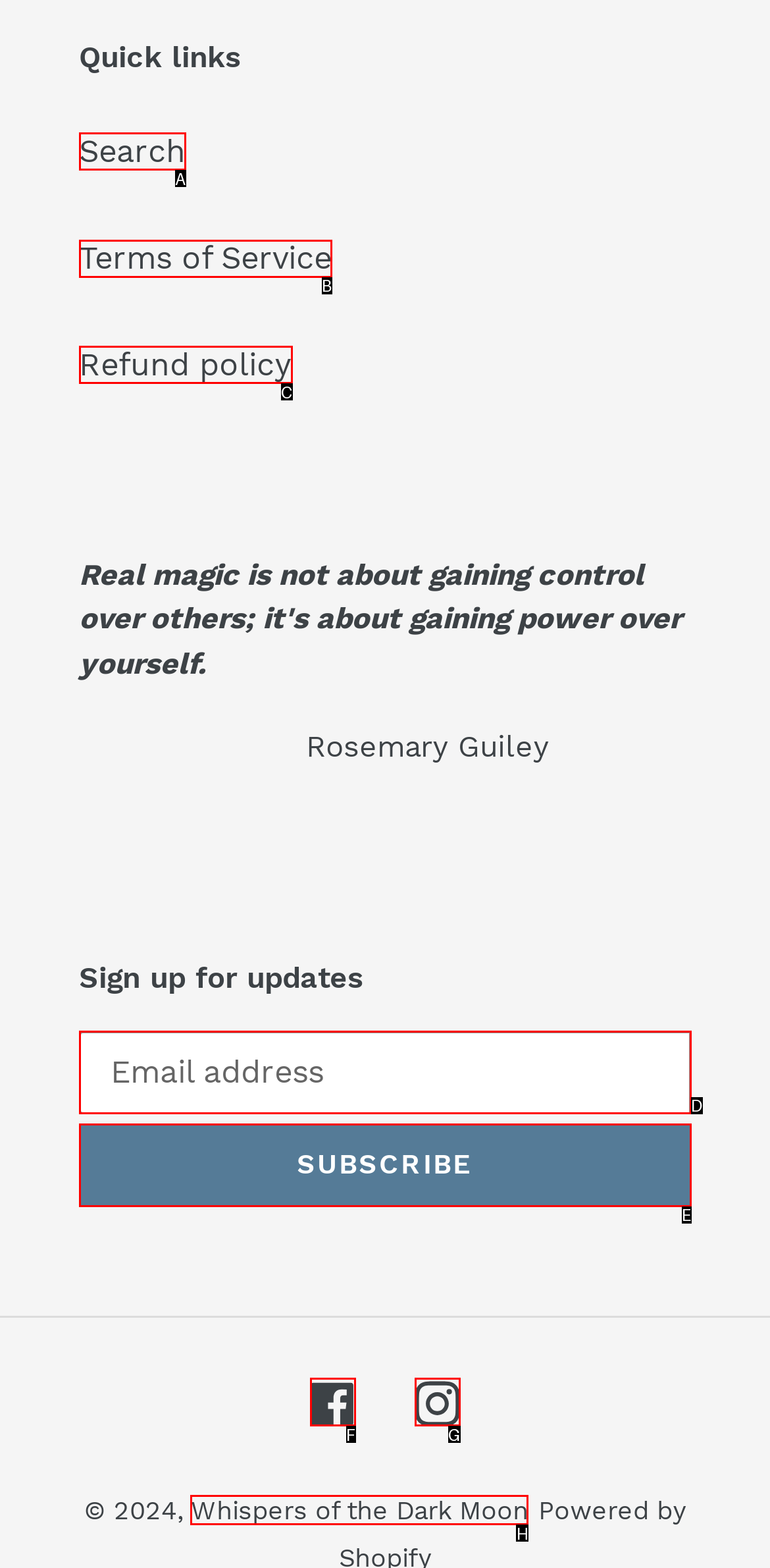Choose the HTML element that needs to be clicked for the given task: View terms of service Respond by giving the letter of the chosen option.

B